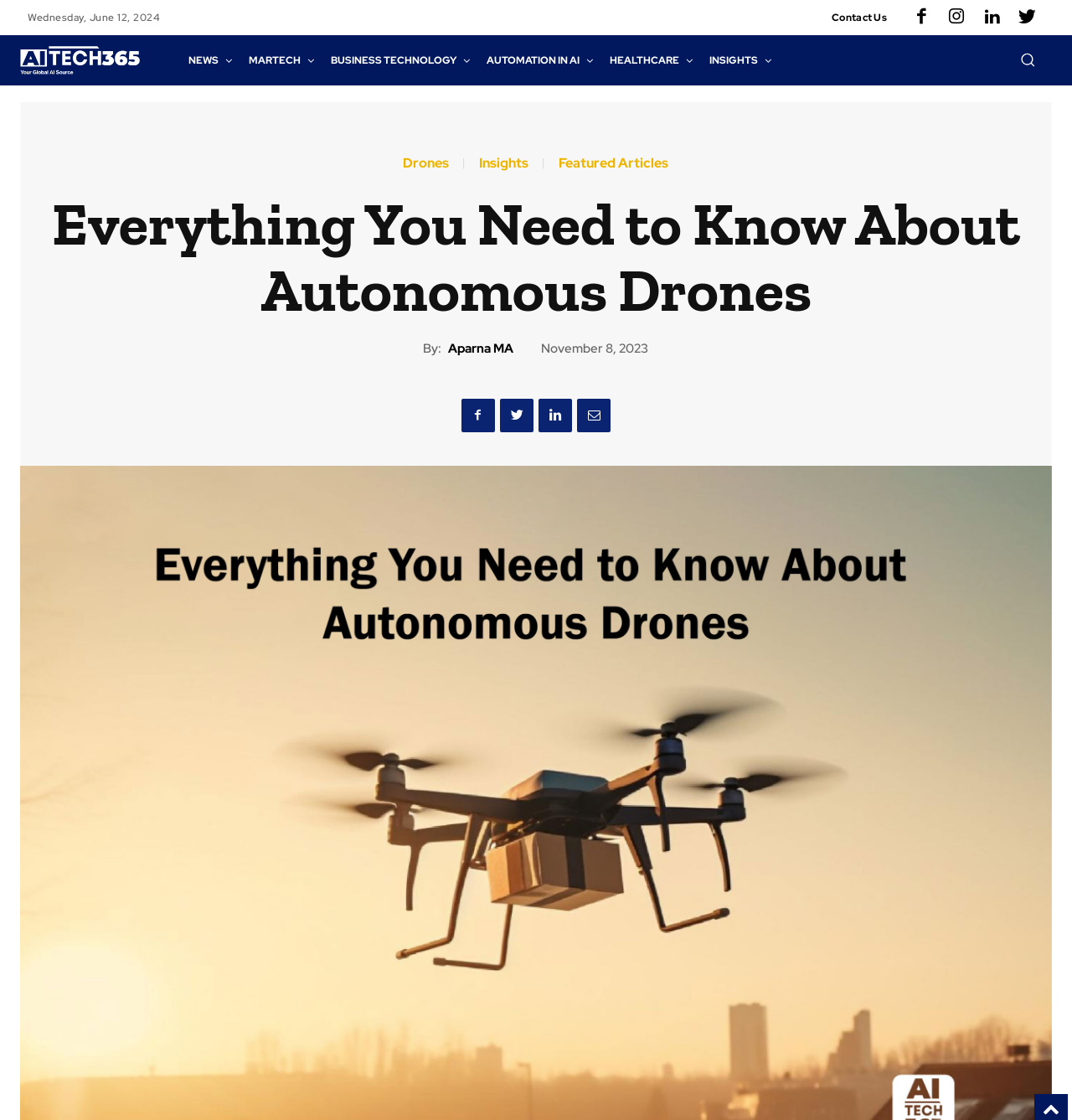Generate a comprehensive description of the webpage content.

The webpage is a blog article titled "Everything You Need to Know About Autonomous Drones". At the top left, there is a logo image with a link to the homepage. Next to the logo, there are several navigation links, including "NEWS", "MARTECH", "BUSINESS TECHNOLOGY", "AUTOMATION IN AI", "HEALTHCARE", and "INSIGHTS". 

On the top right, there is a search button with a magnifying glass icon. Below the navigation links, there is a date "Wednesday, June 12, 2024" displayed. 

The main content of the webpage is divided into two sections. On the left, there are three links: "Drones", "Insights", and "Featured Articles". On the right, there is a heading that repeats the title of the blog article. Below the heading, there is an author's name "Aparna MA" with a link, followed by a publication date "November 8, 2023". 

There are four social media links at the bottom of the page, represented by icons. Above the social media links, there is a "Contact Us" link at the top right corner of the page.